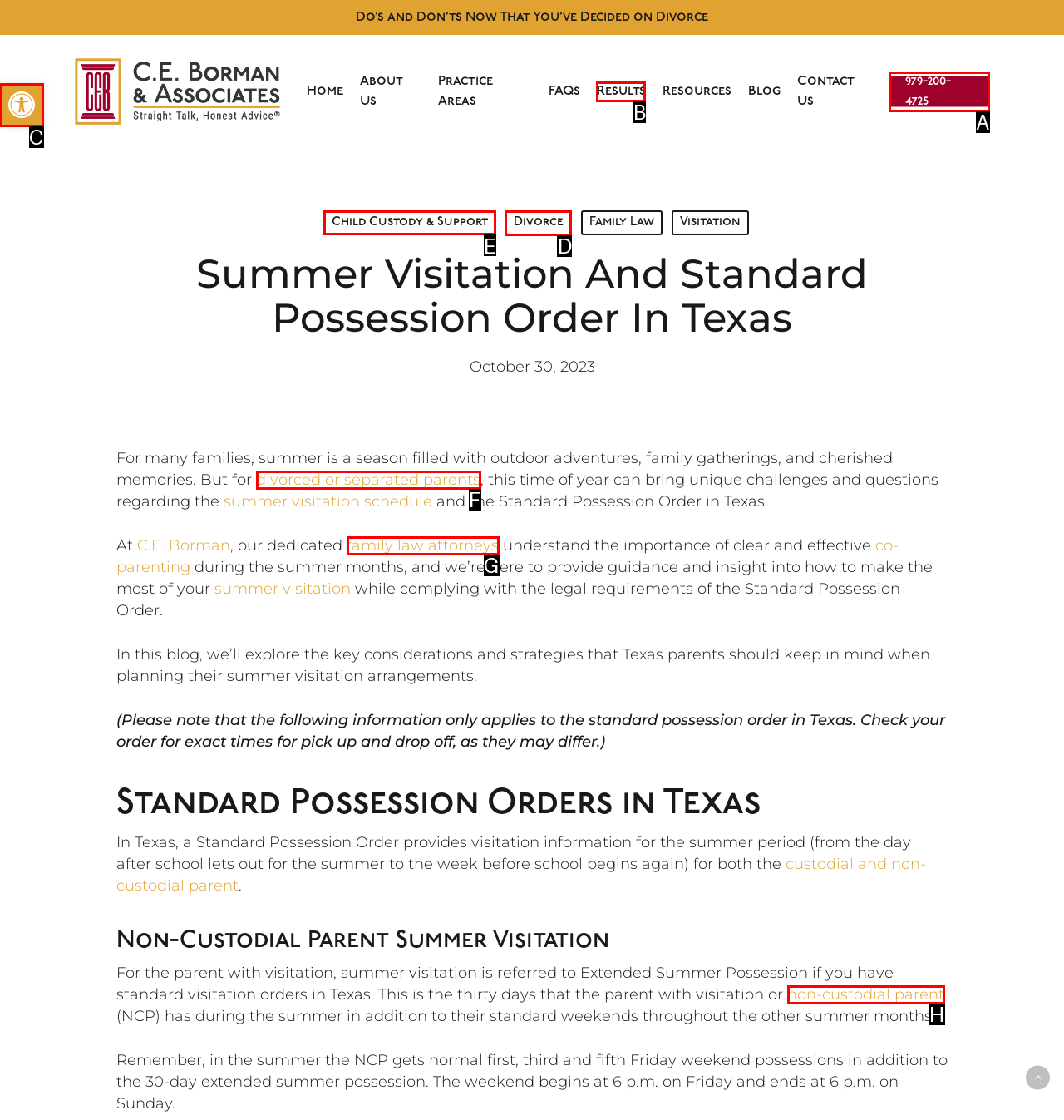Identify the correct UI element to click on to achieve the following task: Click the 'Child Custody & Support' link Respond with the corresponding letter from the given choices.

E